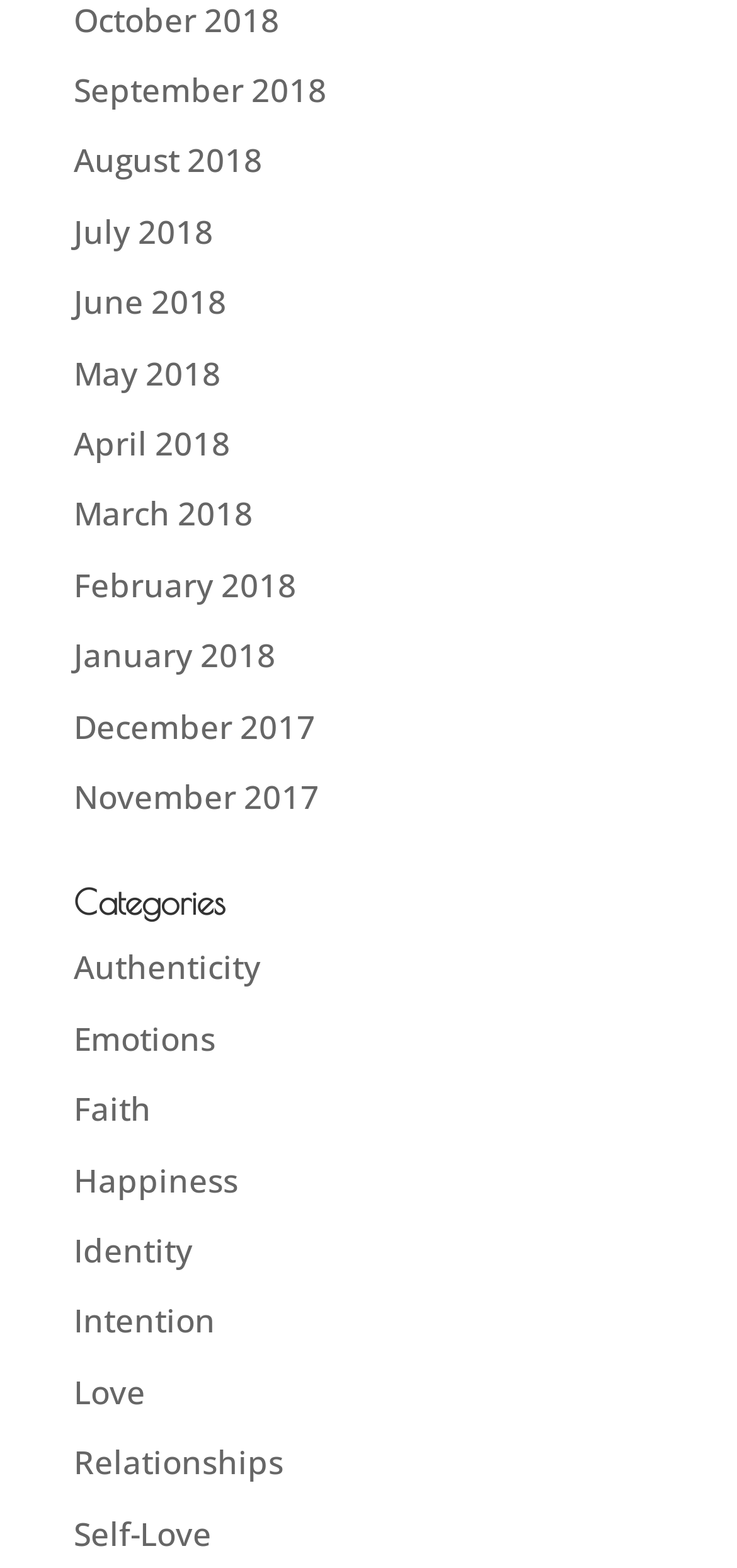Is there a category for 'Happiness'?
We need a detailed and meticulous answer to the question.

I looked at the links under the 'Categories' heading and found a link with the text 'Happiness'.